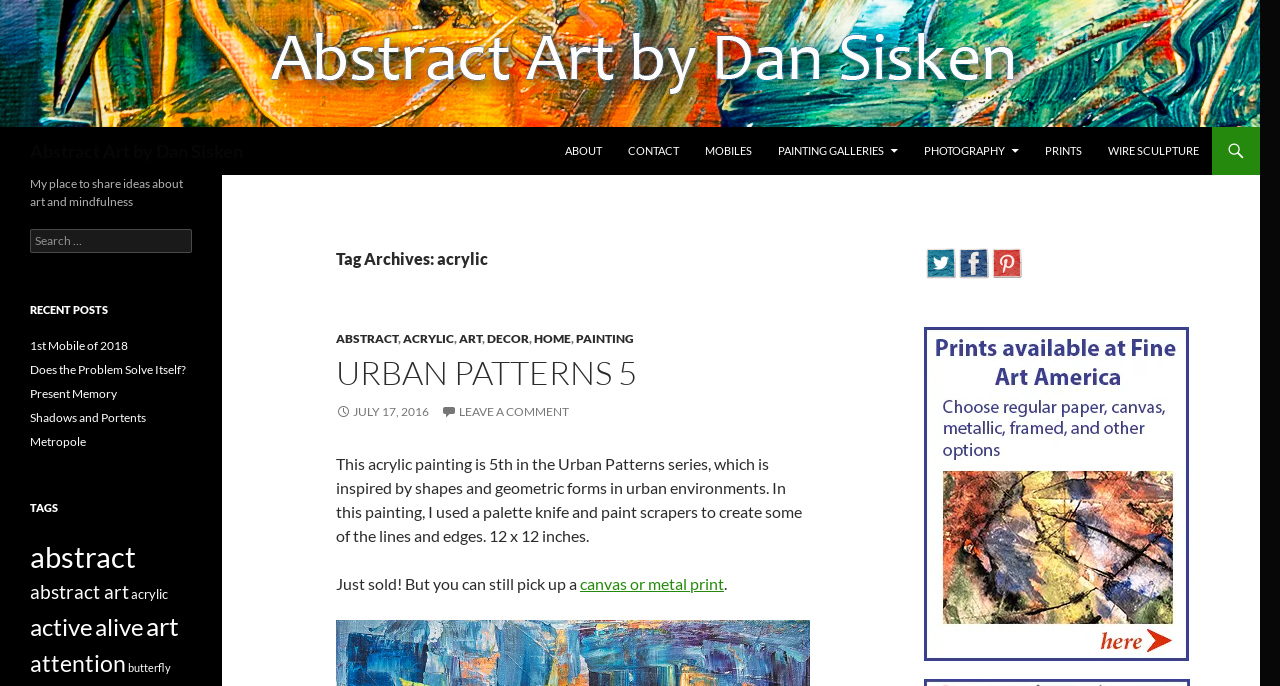Utilize the details in the image to give a detailed response to the question: What is the theme of the 'Urban Patterns' series?

The theme of the 'Urban Patterns' series can be found in the static text description of the 'Urban Patterns 5' painting, which states 'This acrylic painting is 5th in the Urban Patterns series, which is inspired by shapes and geometric forms in urban environments.'